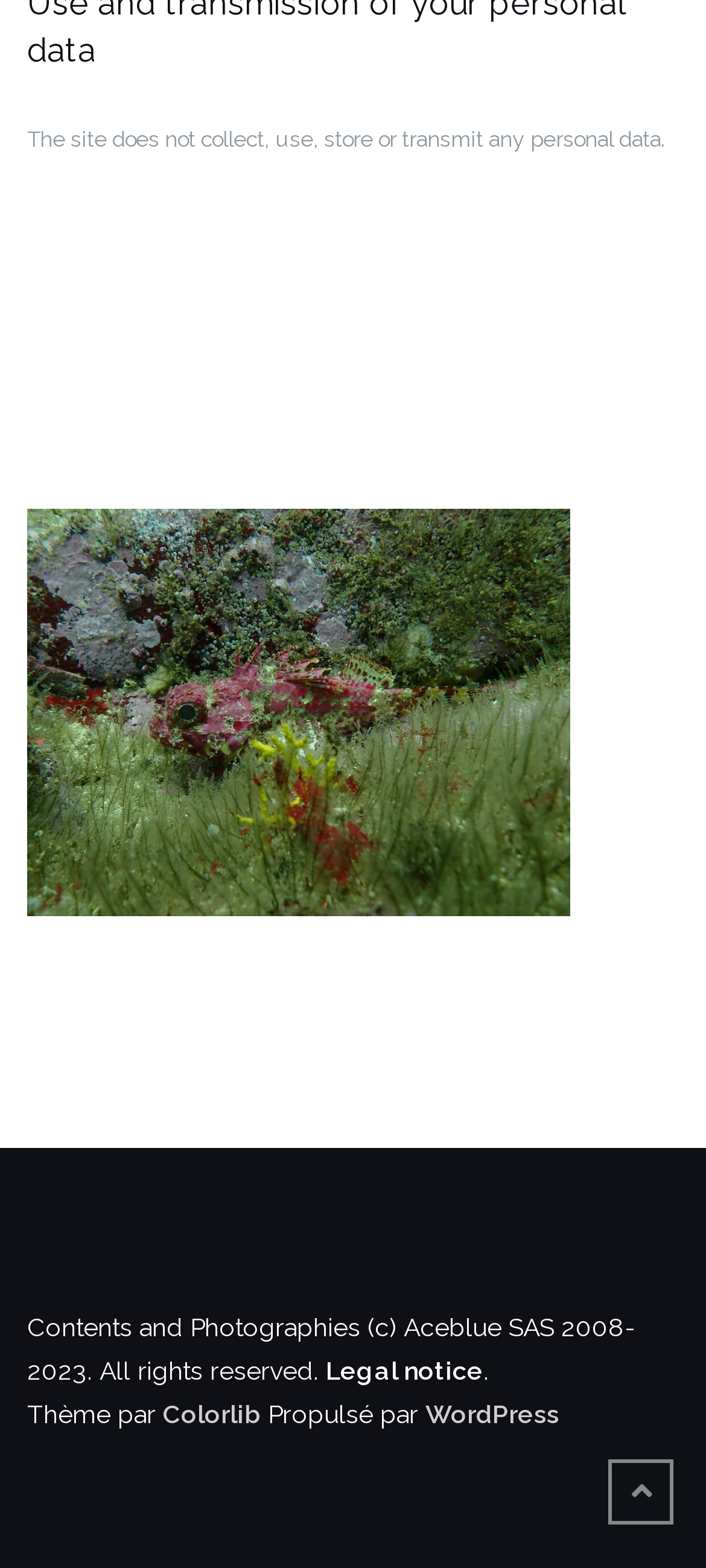Find the bounding box of the element with the following description: "Colorlib". The coordinates must be four float numbers between 0 and 1, formatted as [left, top, right, bottom].

[0.231, 0.892, 0.369, 0.911]